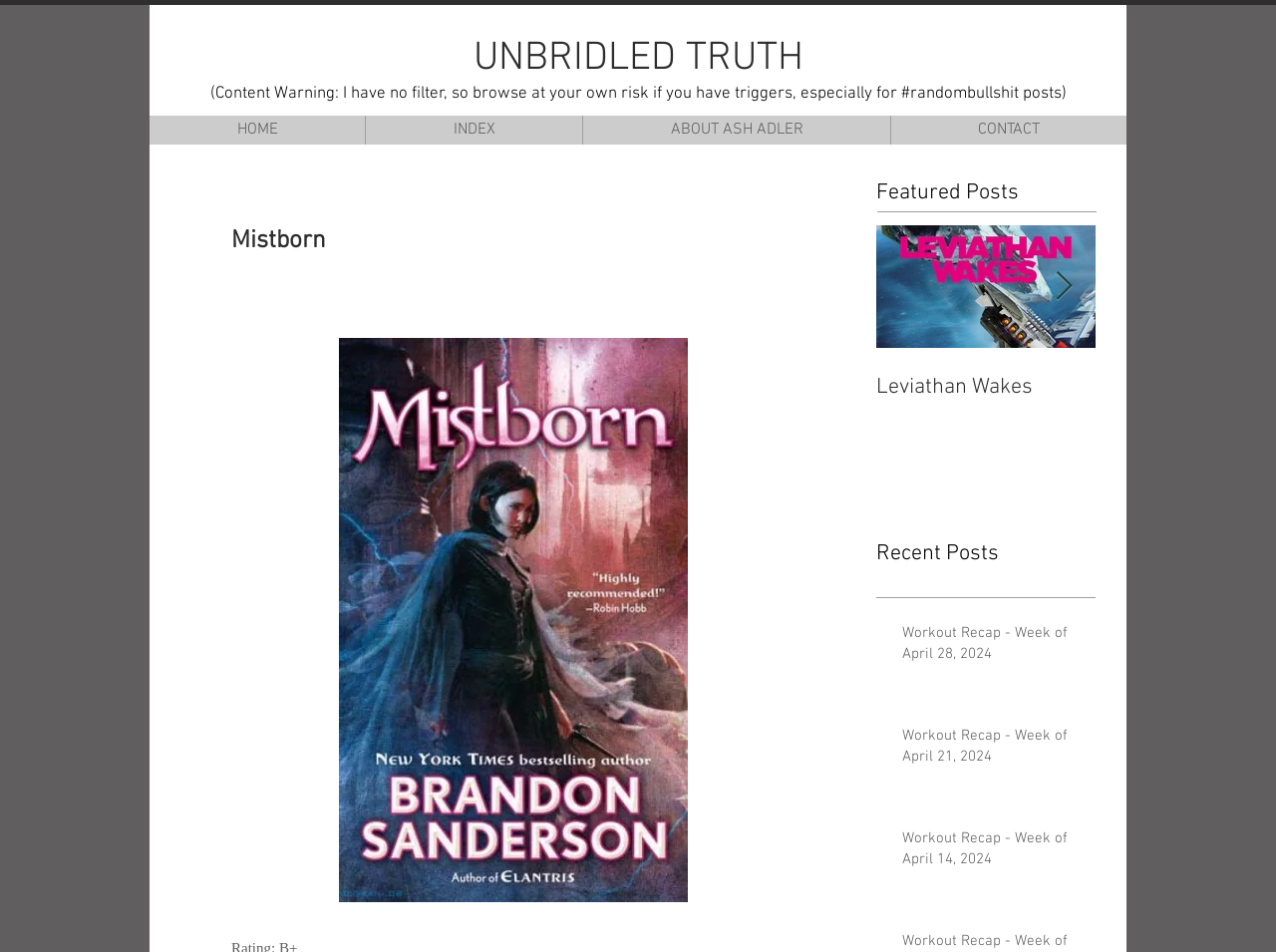Identify the bounding box coordinates for the element that needs to be clicked to fulfill this instruction: "Click the 'Next Item' button". Provide the coordinates in the format of four float numbers between 0 and 1: [left, top, right, bottom].

[0.827, 0.285, 0.841, 0.317]